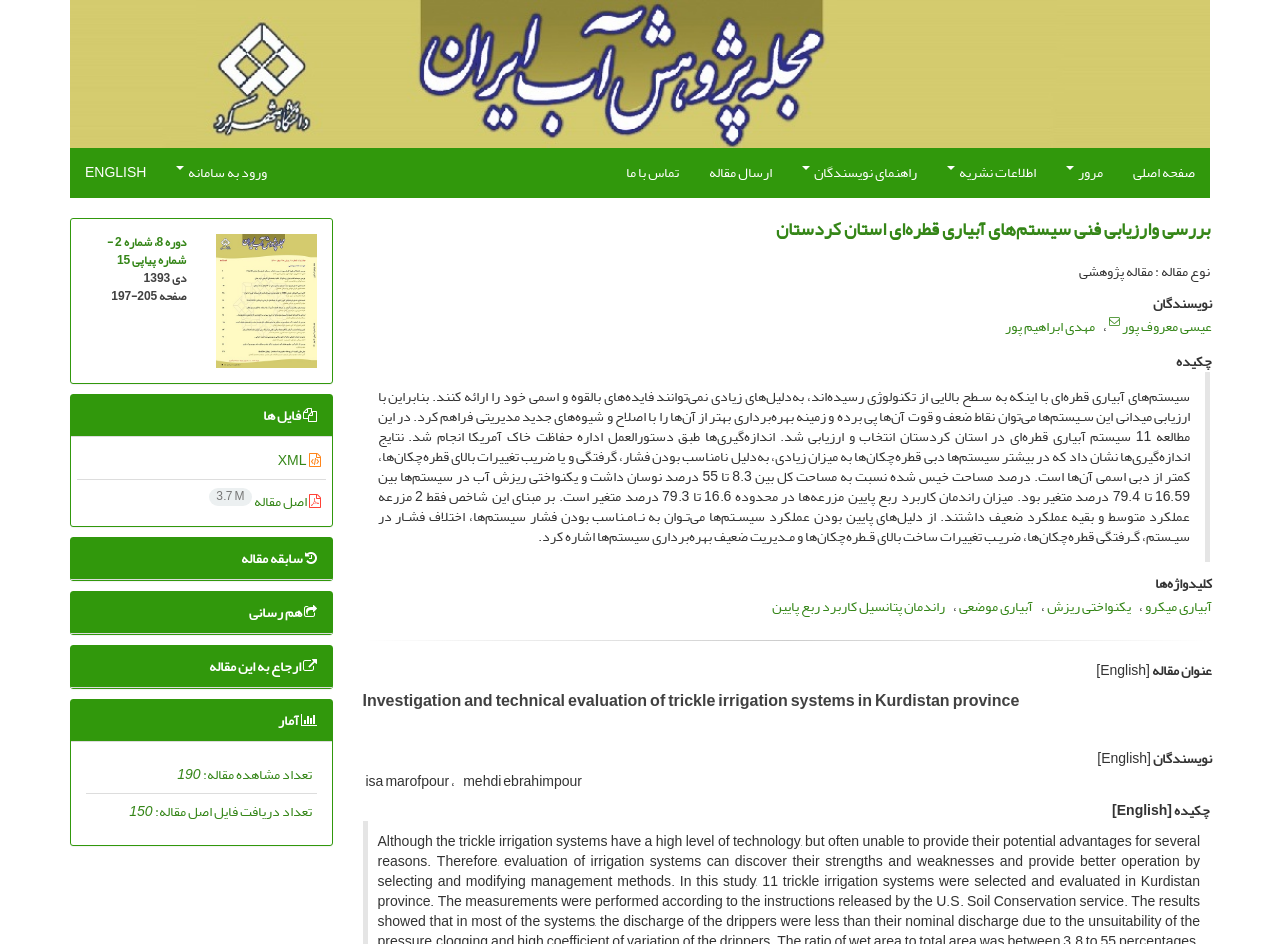Given the element description "aria-label="Site Logo"" in the screenshot, predict the bounding box coordinates of that UI element.

None